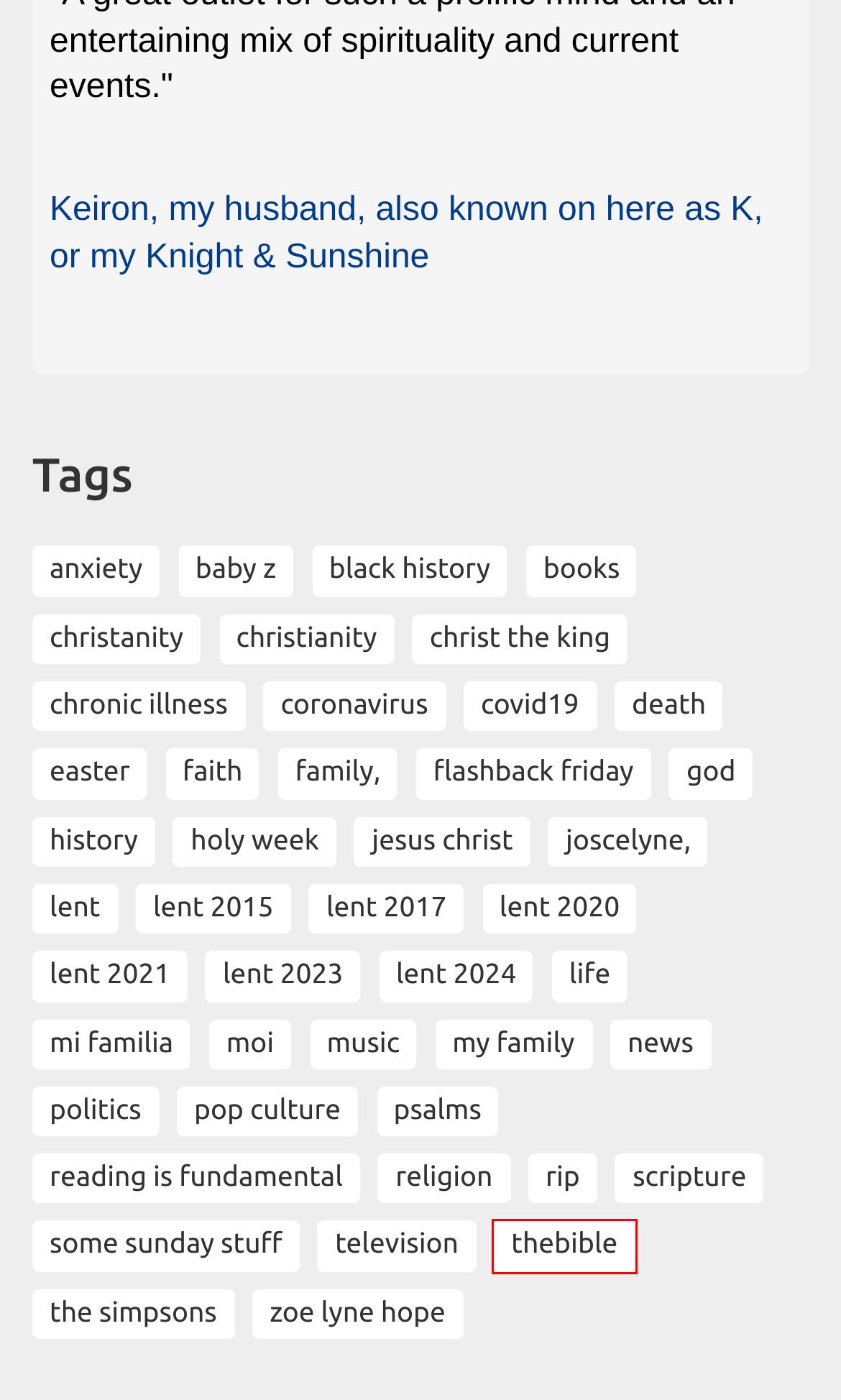You are presented with a screenshot of a webpage that includes a red bounding box around an element. Determine which webpage description best matches the page that results from clicking the element within the red bounding box. Here are the candidates:
A. Christanity – East of Eden
B. coronavirus – East of Eden
C. Faith – East of Eden
D. TheBible – East of Eden
E. History – East of Eden
F. Lent 2015 – East of Eden
G. Lent 2017 – East of Eden
H. Christ the King – East of Eden

D